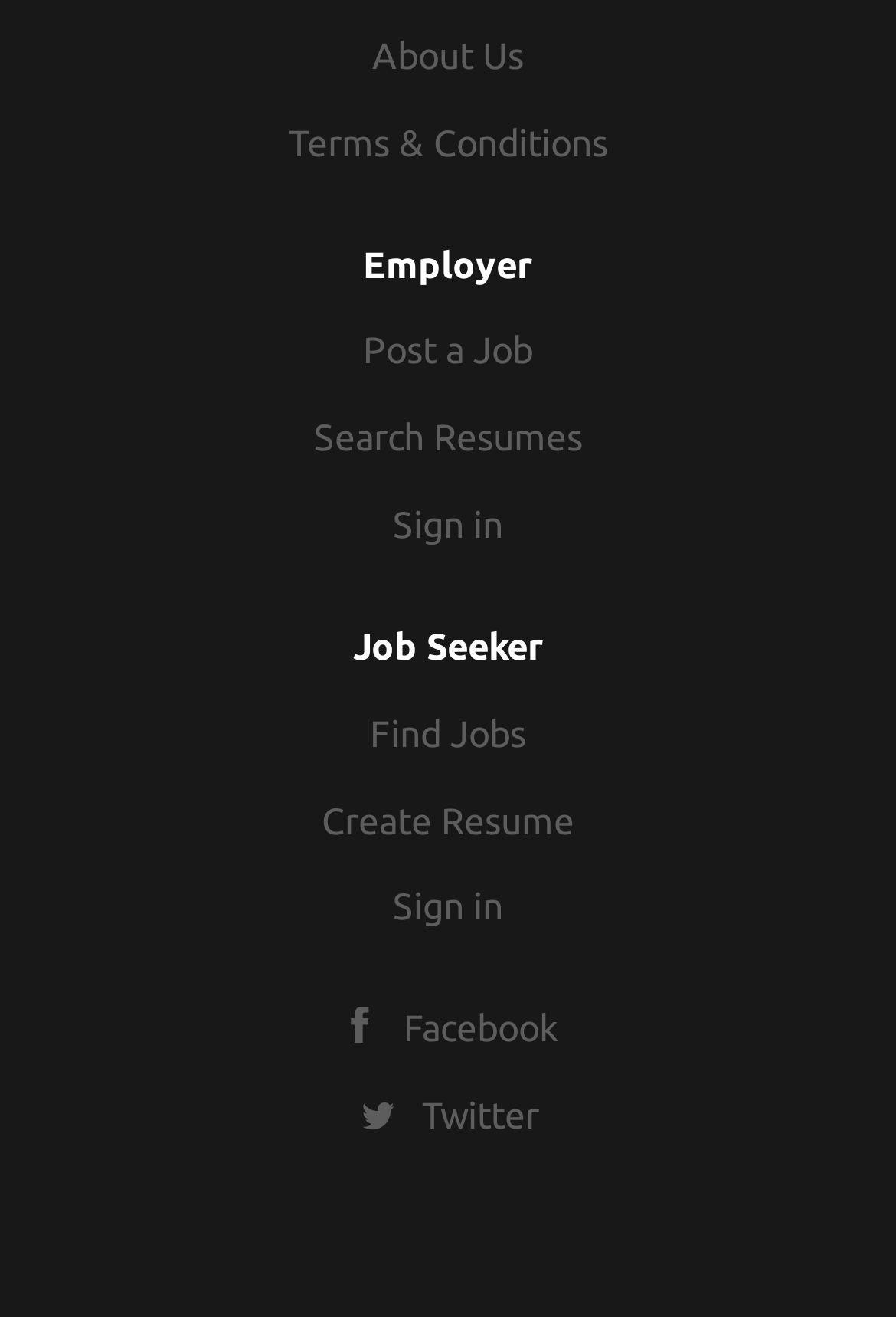Locate the bounding box coordinates of the element you need to click to accomplish the task described by this instruction: "Click on About Us".

[0.415, 0.026, 0.585, 0.057]